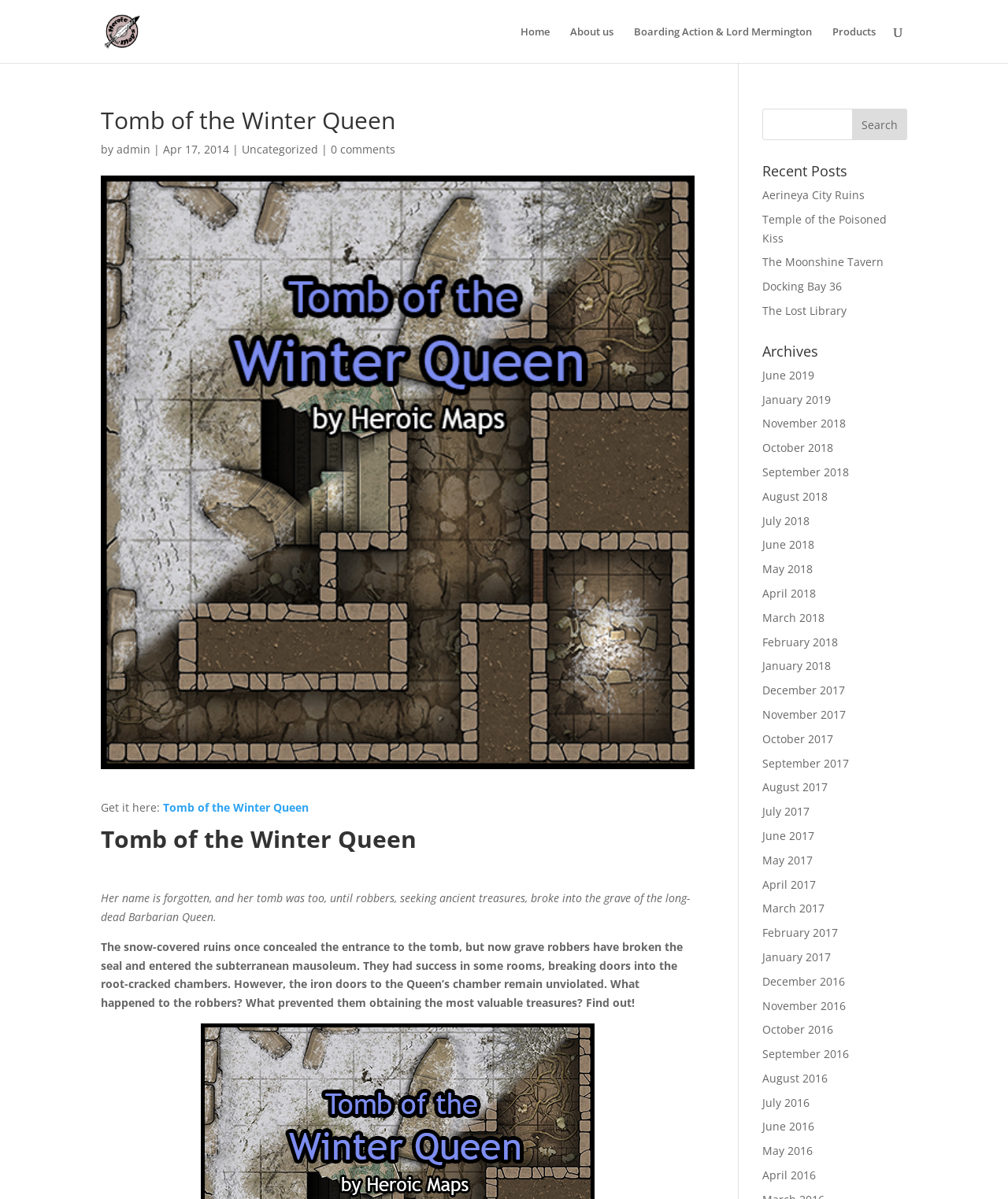What is the date of the post?
Please provide a comprehensive answer based on the information in the image.

The date of the post is mentioned as 'Apr 17, 2014' which is located below the heading 'Tomb of the Winter Queen'.